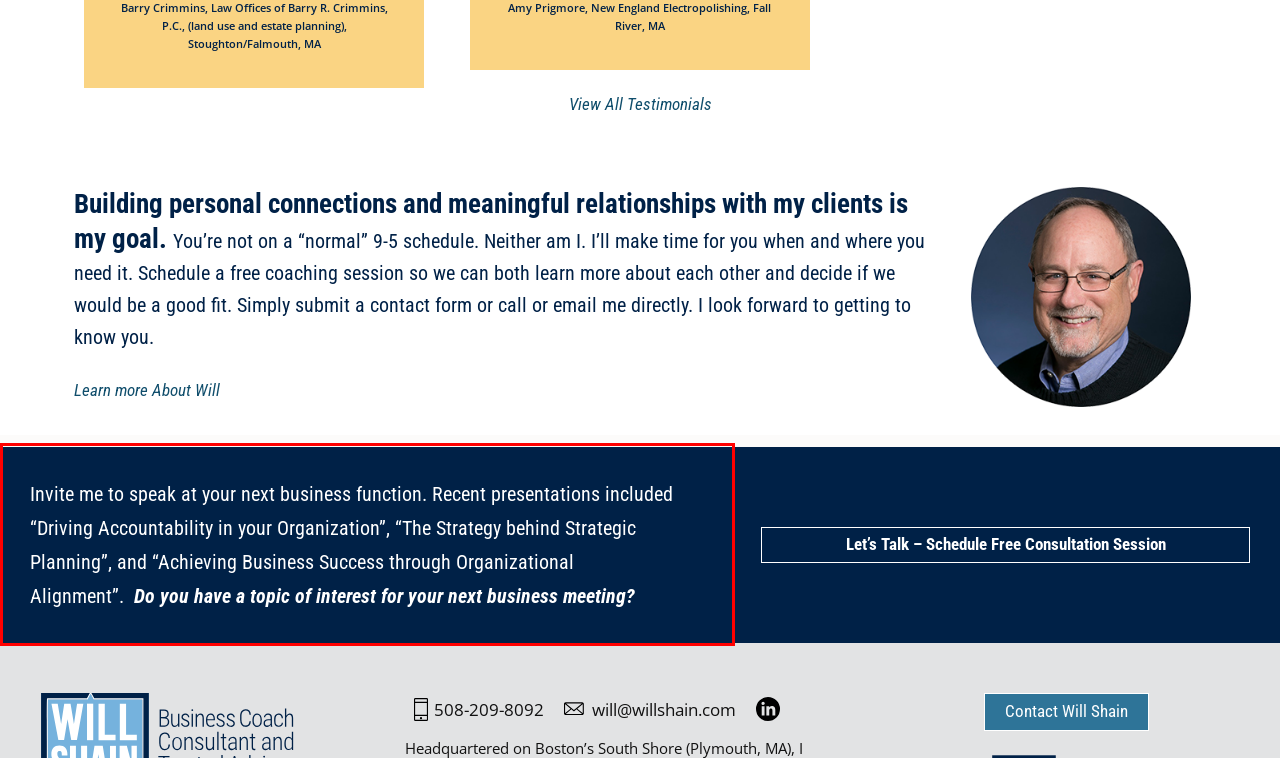You are presented with a webpage screenshot featuring a red bounding box. Perform OCR on the text inside the red bounding box and extract the content.

Invite me to speak at your next business function. Recent presentations included “Driving Accountability in your Organization”, “The Strategy behind Strategic Planning”, and “Achieving Business Success through Organizational Alignment”. Do you have a topic of interest for your next business meeting?